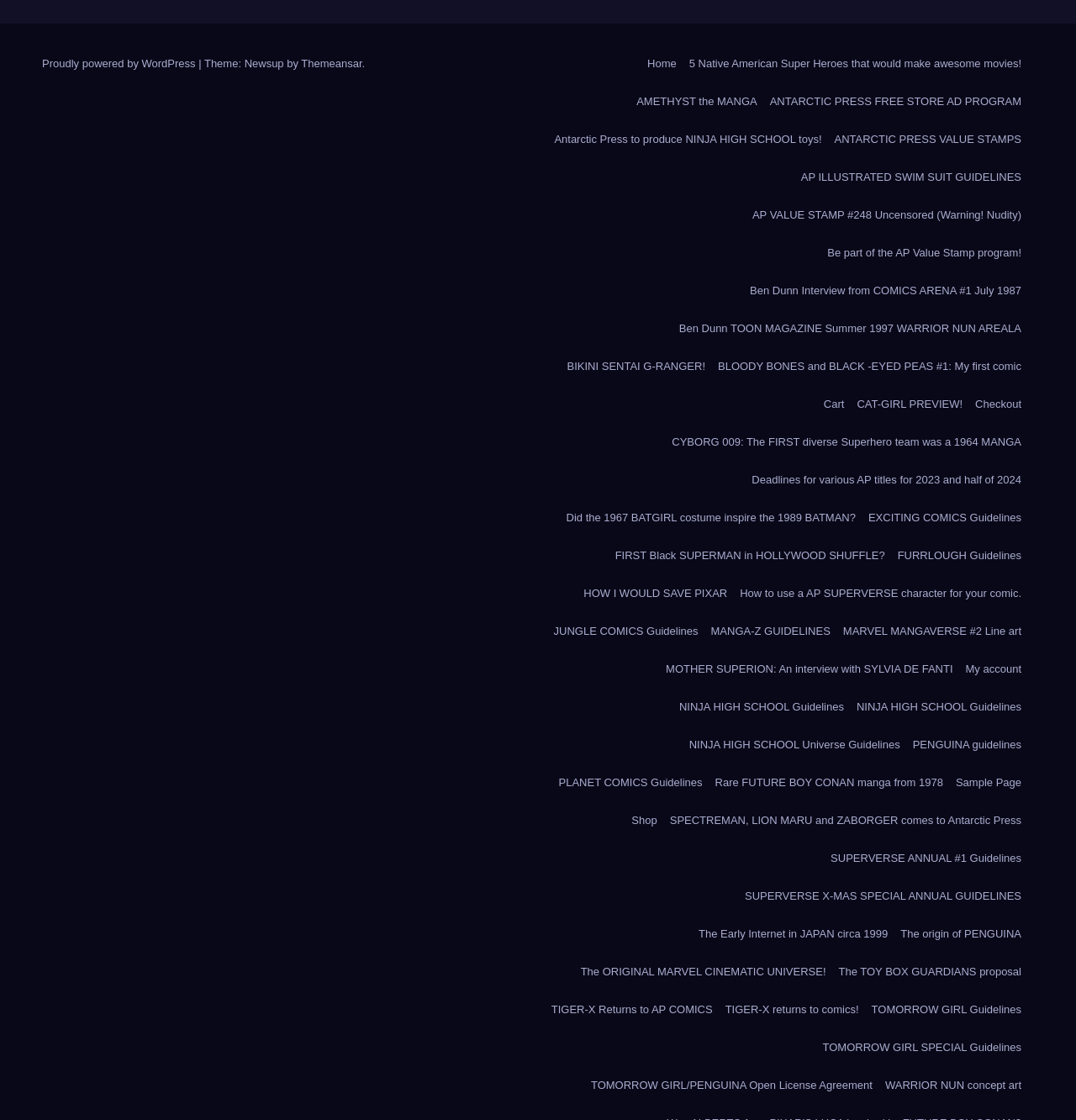Please find the bounding box coordinates of the element that must be clicked to perform the given instruction: "Go to 'Cart'". The coordinates should be four float numbers from 0 to 1, i.e., [left, top, right, bottom].

[0.765, 0.355, 0.785, 0.366]